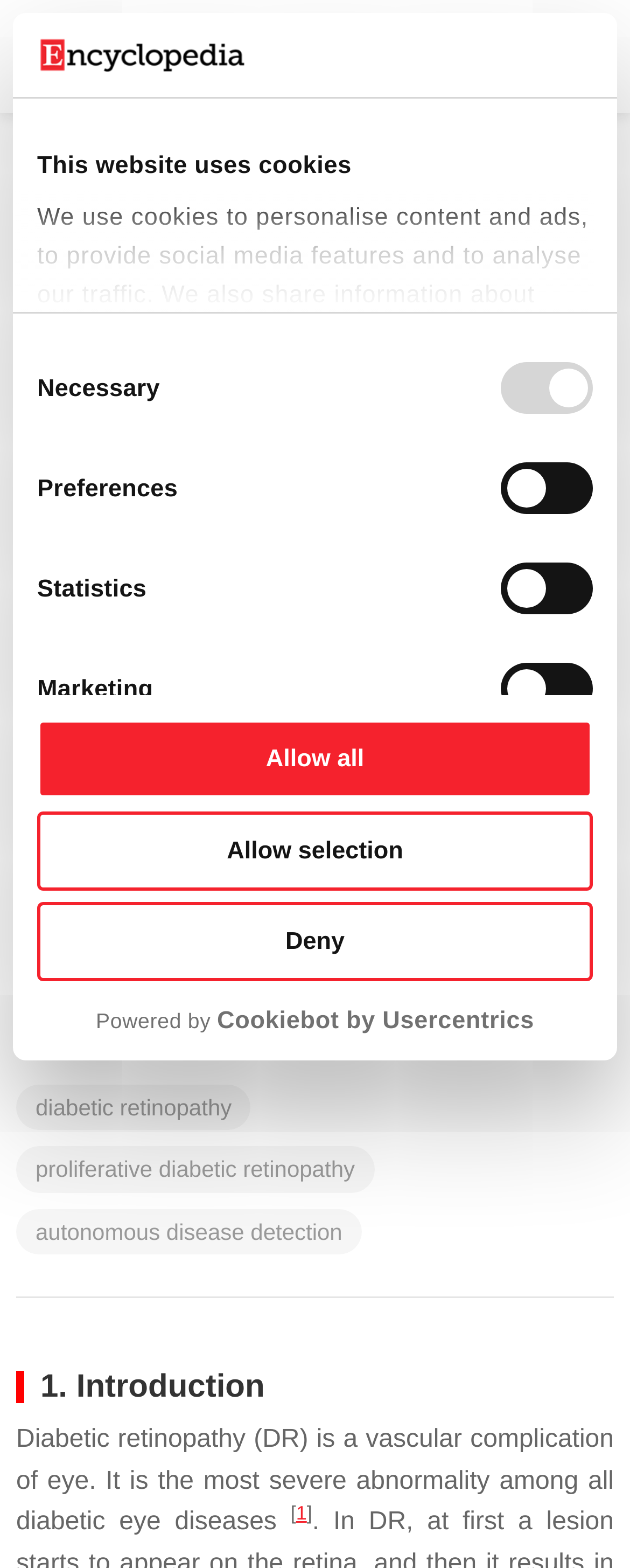For the following element description, predict the bounding box coordinates in the format (top-left x, top-left y, bottom-right x, bottom-right y). All values should be floating point numbers between 0 and 1. Description: Feedback

[0.844, 0.547, 0.956, 0.584]